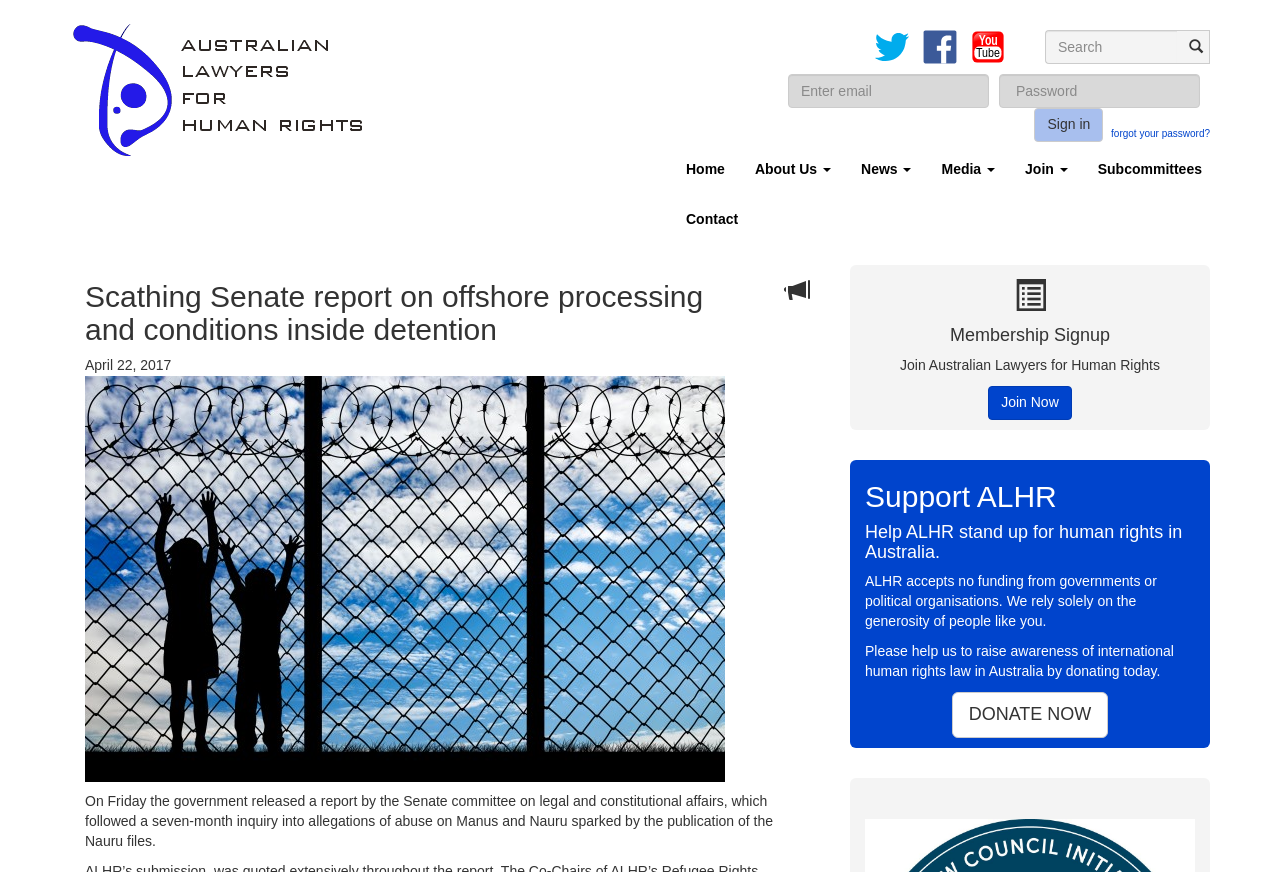Explain the contents of the webpage comprehensively.

The webpage appears to be the official website of Australian Lawyers for Human Rights (ALHR). At the top, there is a heading with the organization's name, accompanied by a link and an image of the ALHR logo. To the right of the logo, there are three social media links, each with an image of the respective platform's icon (Twitter, Facebook, and Youtube).

Below the top section, there is a search box and a sign-in button, along with a link to reset a forgotten password. The main navigation menu is located below, with links to various sections of the website, including Home, About Us, News, Media, Join, Subcommittees, and Contact.

The main content of the webpage is divided into three sections. The first section has a heading that reads "Scathing Senate report on offshore processing and conditions inside detention" and is accompanied by a date, April 22, 2017. Below the heading, there is a paragraph of text that summarizes a report released by the Senate committee on legal and constitutional affairs, which investigated allegations of abuse on Manus and Nauru.

The second section is titled "Membership Signup" and invites visitors to join Australian Lawyers for Human Rights. There is a button to join now and a brief description of the organization's mission.

The third section is titled "Support ALHR" and explains that the organization relies solely on donations from individuals, as it accepts no funding from governments or political organizations. There are two paragraphs of text that describe the importance of supporting ALHR's mission and a link to donate now.